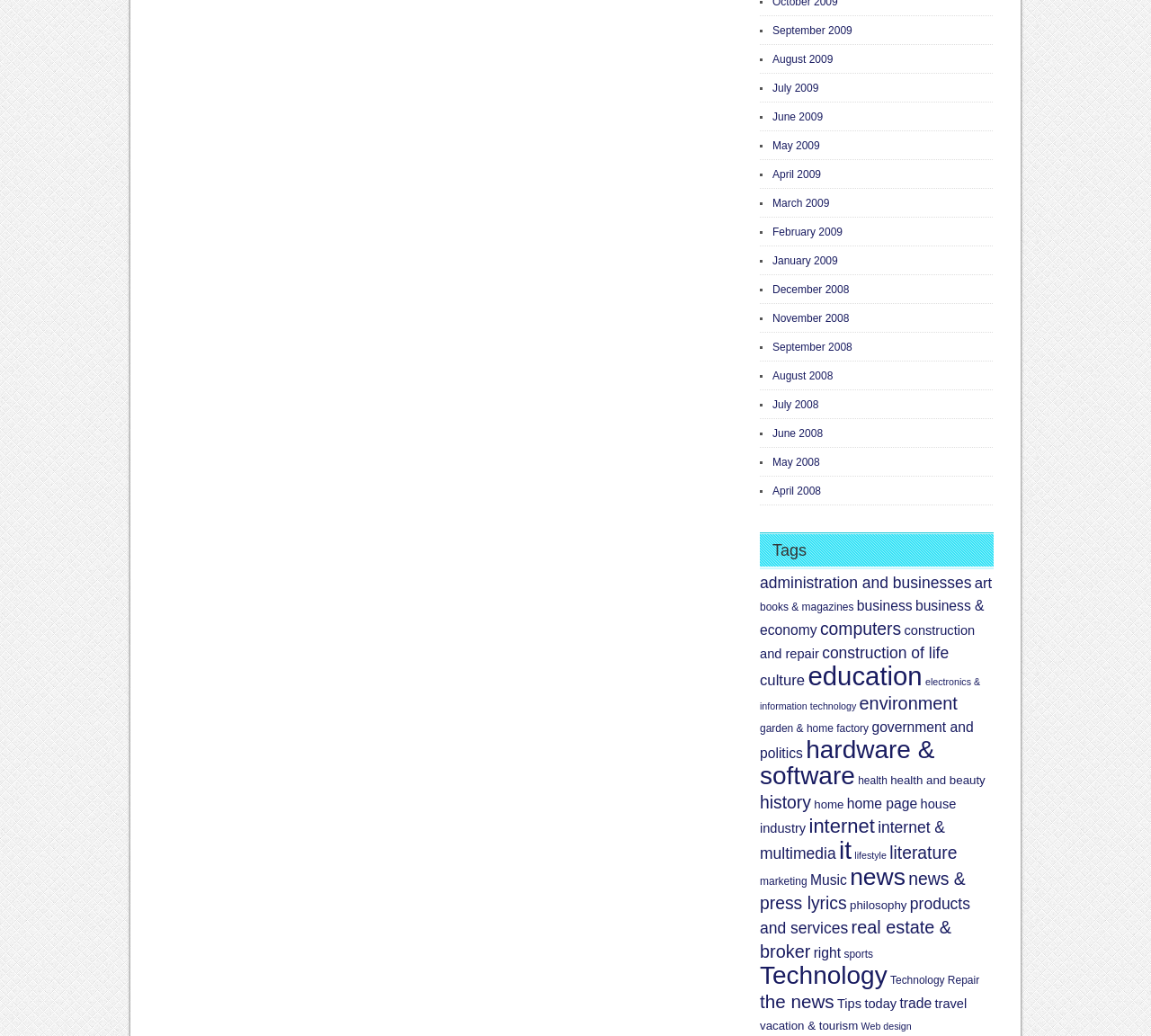What are the categories listed on the webpage? Examine the screenshot and reply using just one word or a brief phrase.

Tags